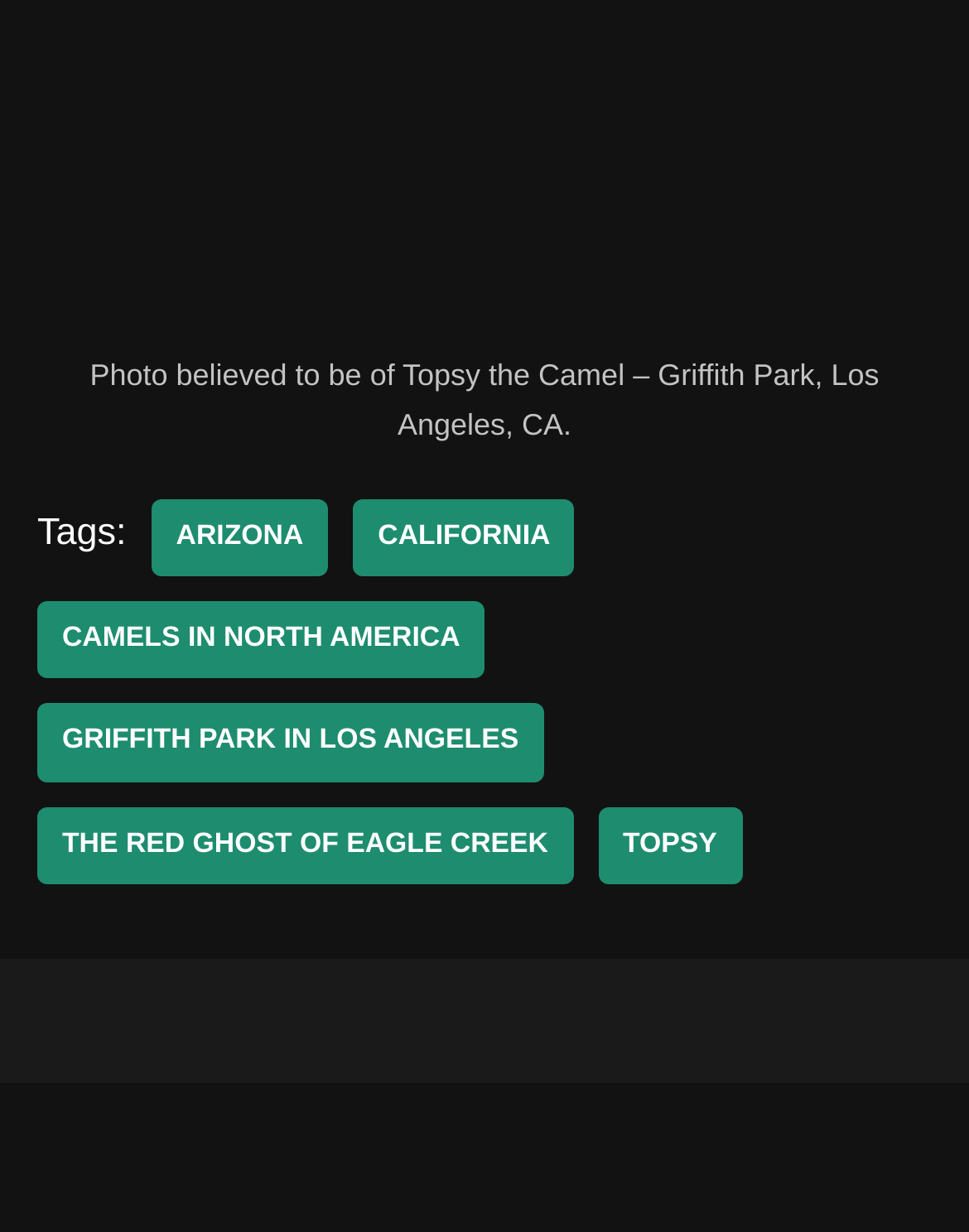What is the subject of the photo?
Answer the question in a detailed and comprehensive manner.

The subject of the photo can be determined by reading the figcaption text 'Photo believed to be of Topsy the Camel – Griffith Park, Los Angeles, CA.' which provides a description of the image.